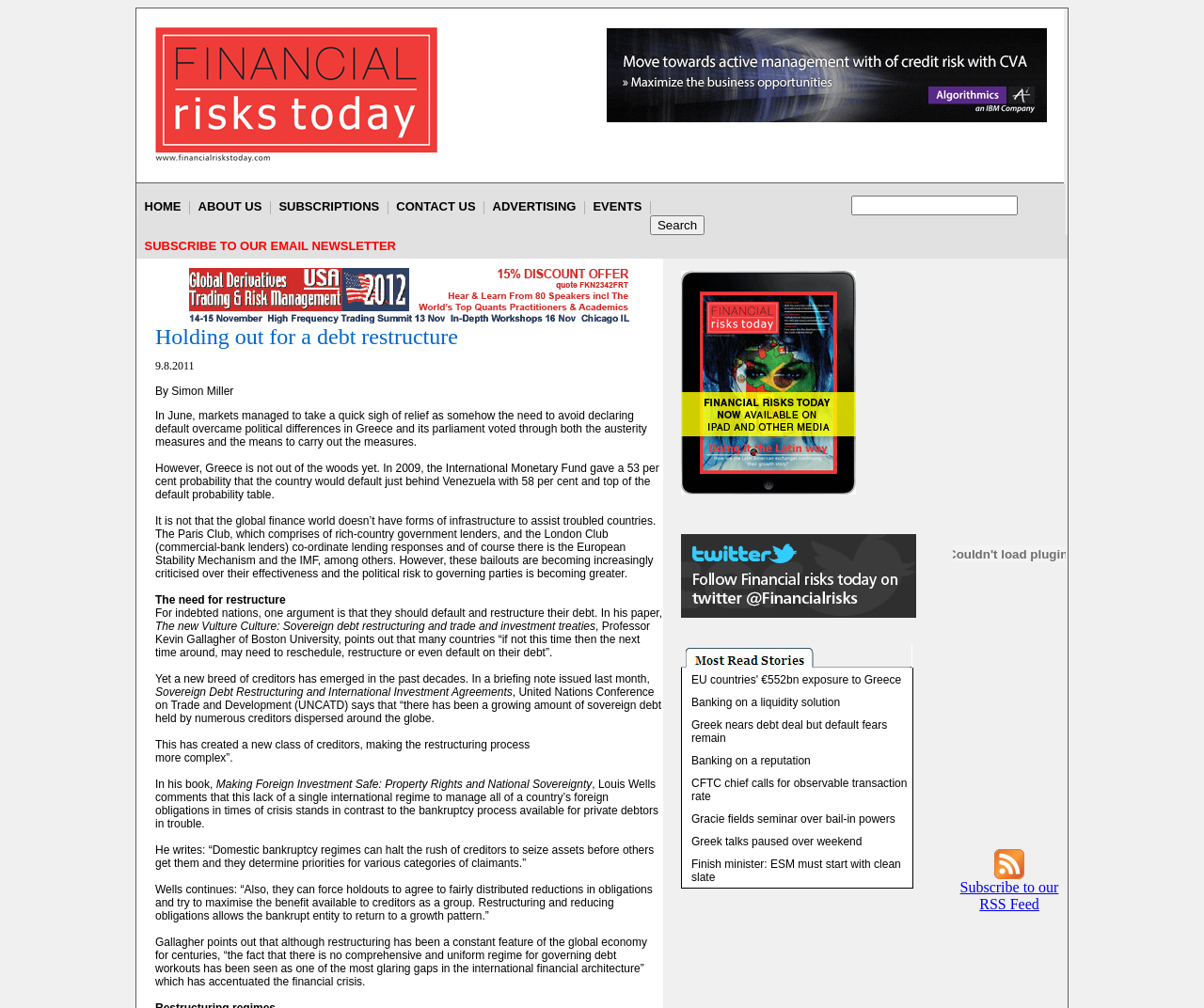Please identify the bounding box coordinates of the element's region that should be clicked to execute the following instruction: "Visit the homepage". The bounding box coordinates must be four float numbers between 0 and 1, i.e., [left, top, right, bottom].

[0.113, 0.194, 0.157, 0.215]